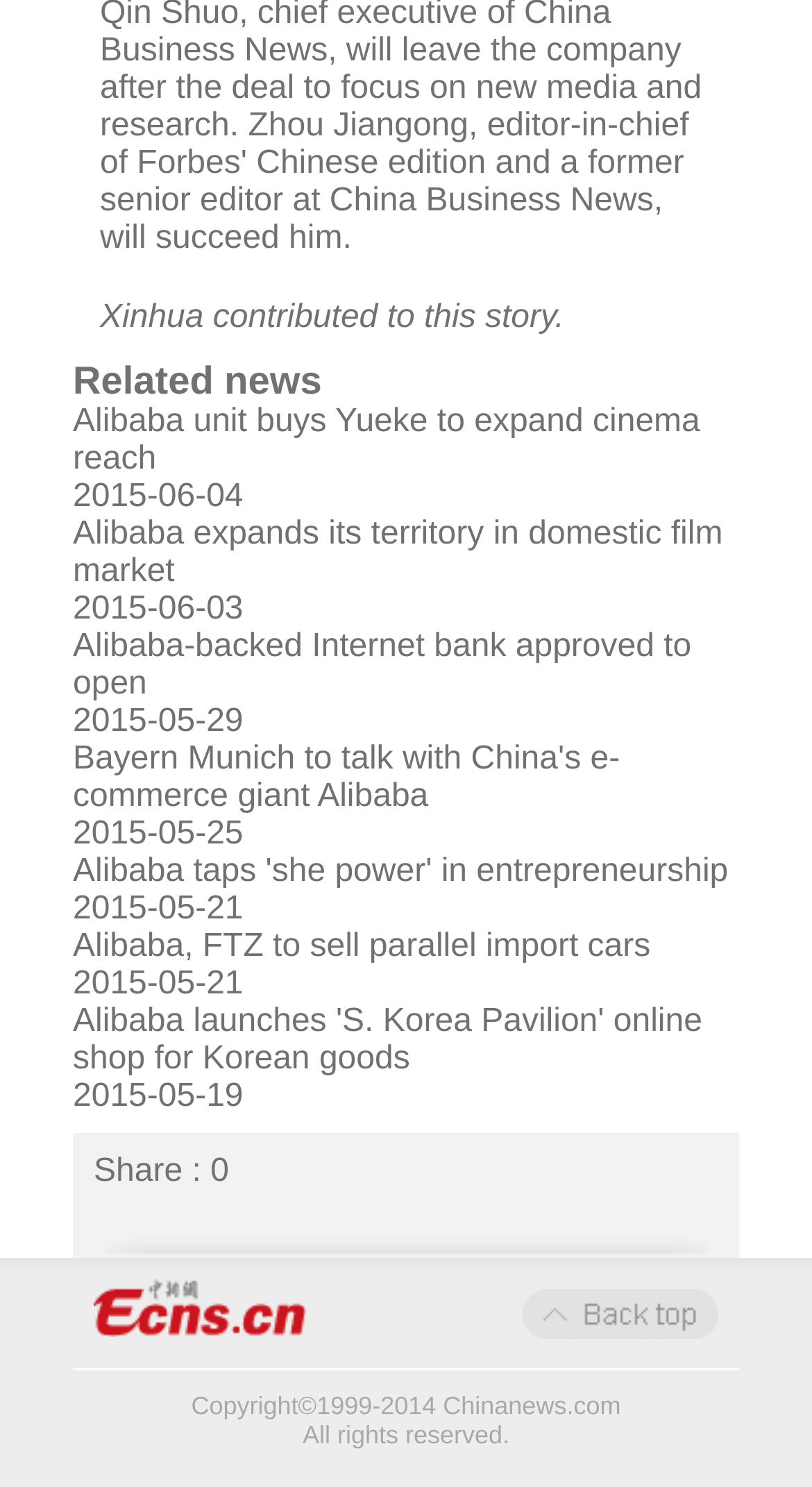Can you provide the bounding box coordinates for the element that should be clicked to implement the instruction: "Click on 'Share'"?

[0.115, 0.776, 0.248, 0.8]